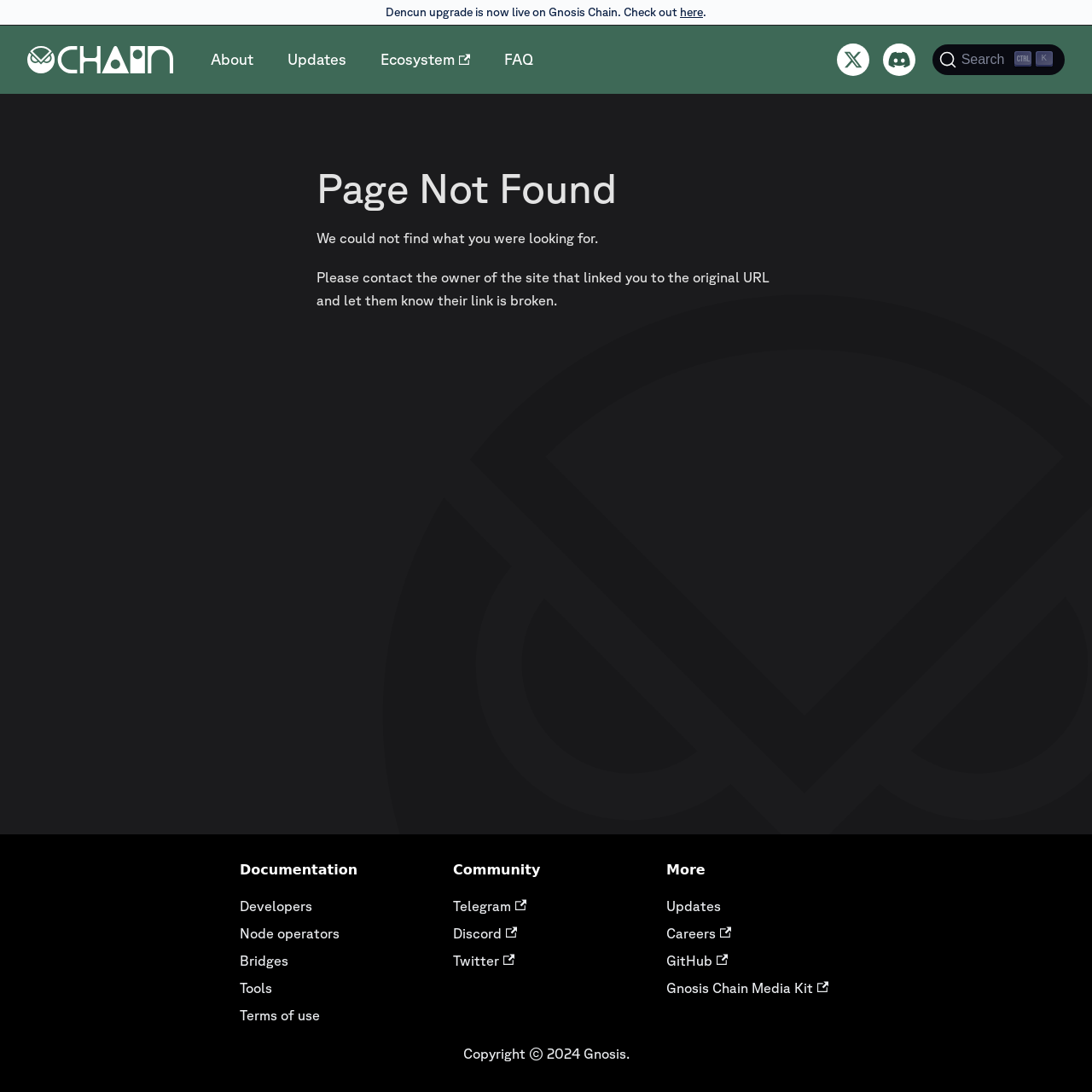Determine the bounding box coordinates of the area to click in order to meet this instruction: "Click the Gnosis Logo".

[0.025, 0.042, 0.165, 0.067]